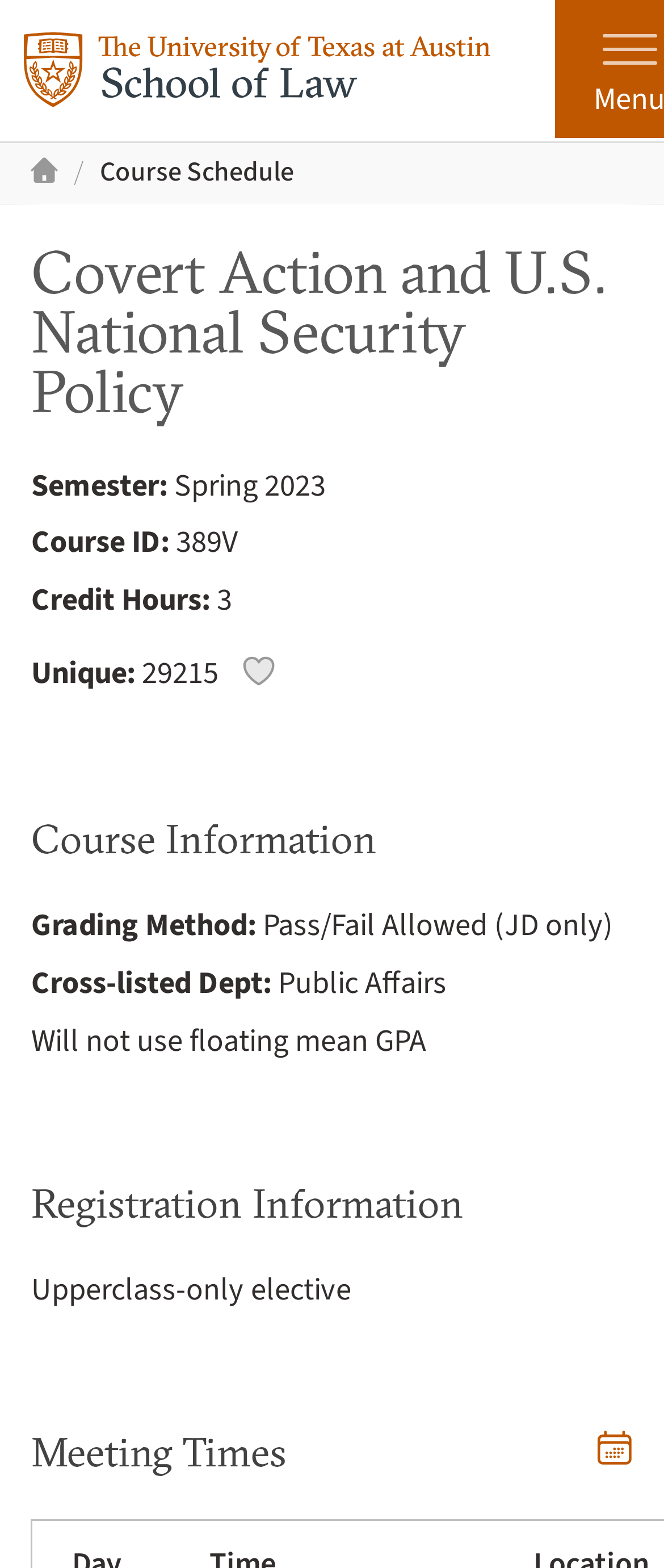Please find and give the text of the main heading on the webpage.

Covert Action and U.S. National Security Policy